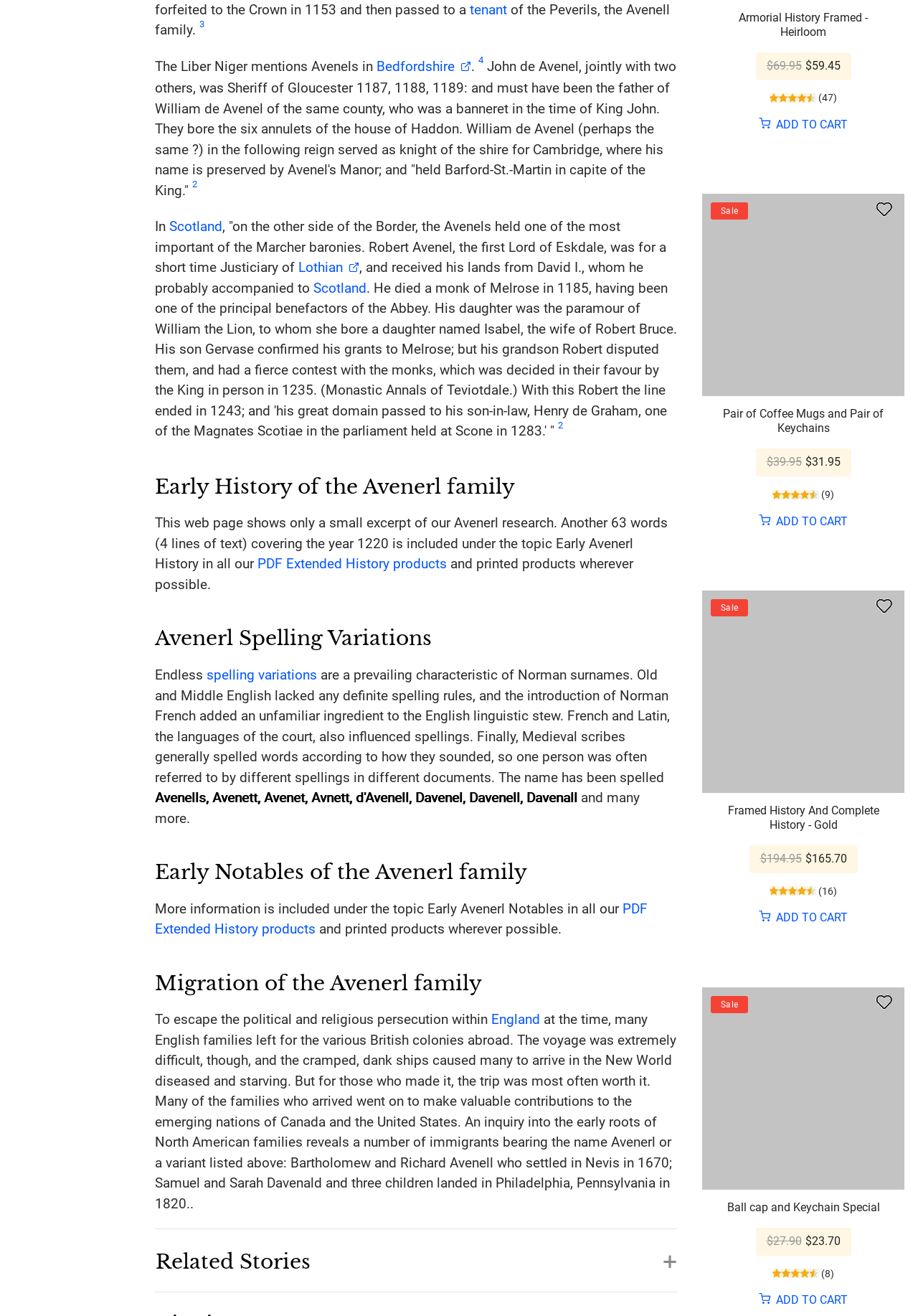Answer the question in a single word or phrase:
In which year did Robert Avenel die?

1185